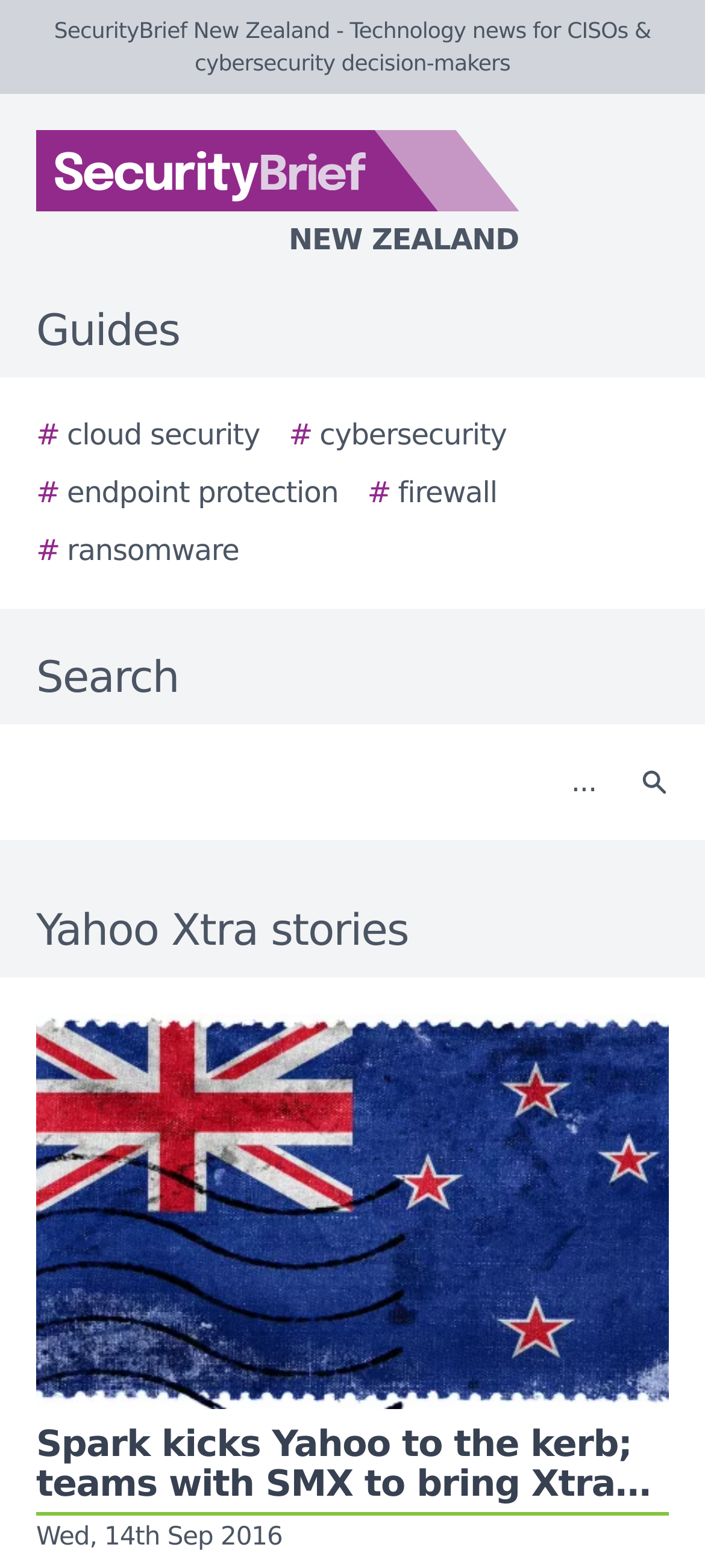Please identify the bounding box coordinates for the region that you need to click to follow this instruction: "Click the Search button".

[0.877, 0.471, 0.979, 0.526]